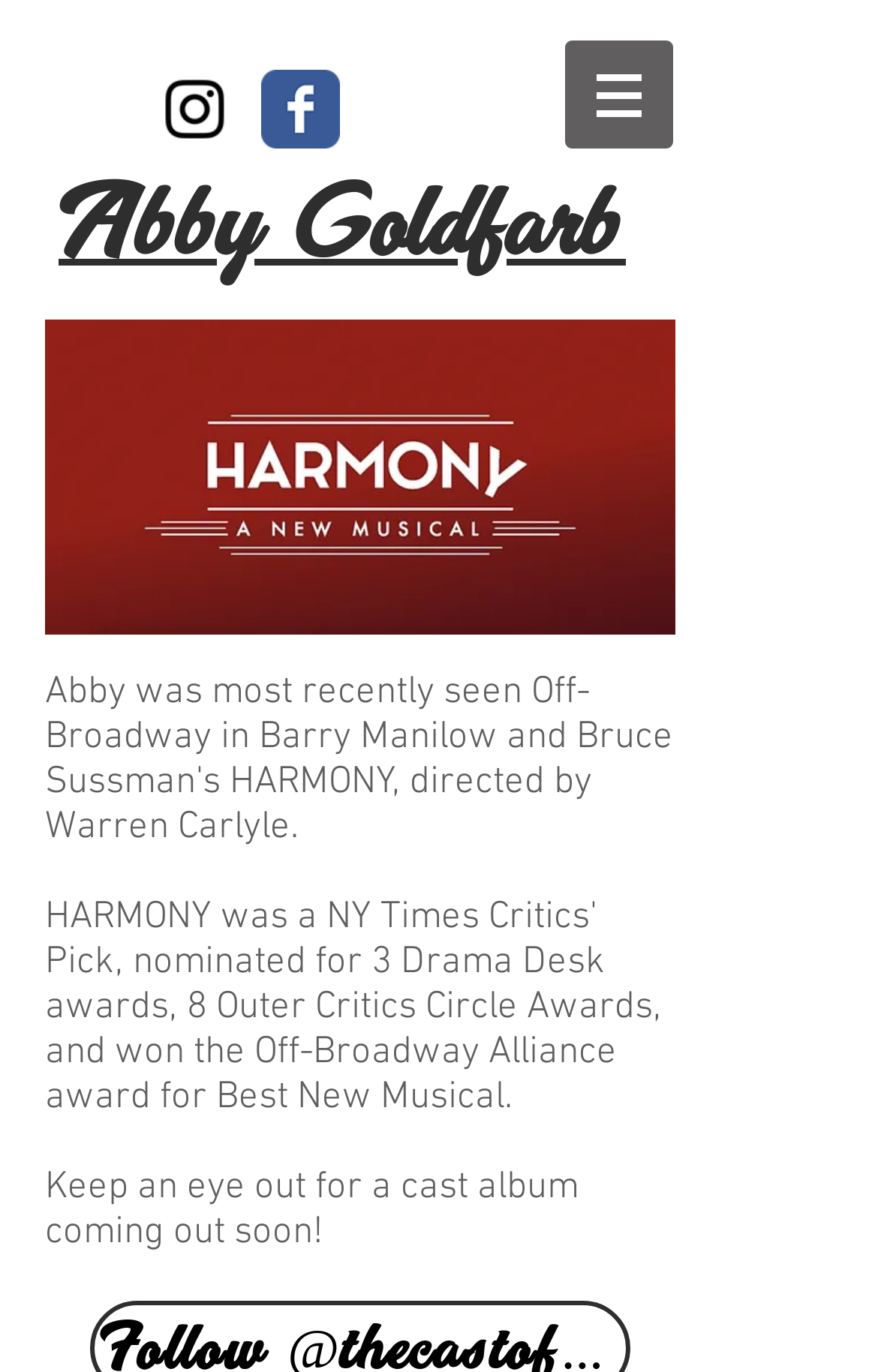What is coming out soon according to the webpage? Based on the image, give a response in one word or a short phrase.

Cast album